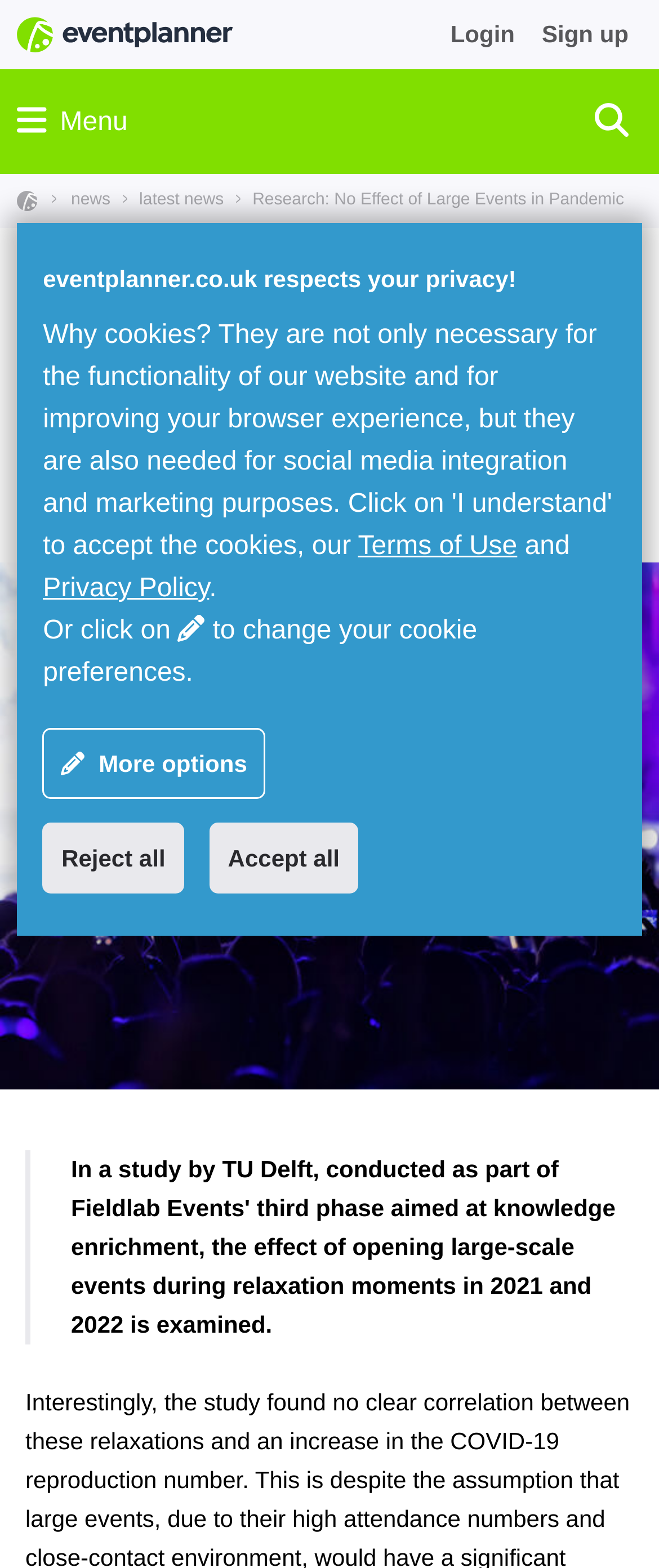Give a detailed overview of the webpage's appearance and contents.

This webpage is about a research study on the effect of large events during the pandemic. At the top left corner, there is an "eventplanner.net logo" image, which is also a link. Next to it, there are two links, "Login" and "Sign up", positioned at the top right corner. Below the logo, there is a "Menu" link, and another link with no text, which has a dropdown menu with three options: "news", "latest news", and "Research: No Effect of Large Events in Pandemic", which is the title of the webpage.

The main content of the webpage is a research article with the title "Research: No Effect of Large Events in Pandemic" in a large font, positioned at the top center of the page. Below the title, there is a date "10/12/2023" and a "Save" link. The article's content is accompanied by an image that spans the entire width of the page.

At the bottom of the page, there is a notice that "eventplanner.co.uk respects your privacy!" followed by links to "Terms of Use" and "Privacy Policy". There is also a section to manage cookie preferences, with options to "Reject all" or "Accept all" cookies, as well as a "More options" link.